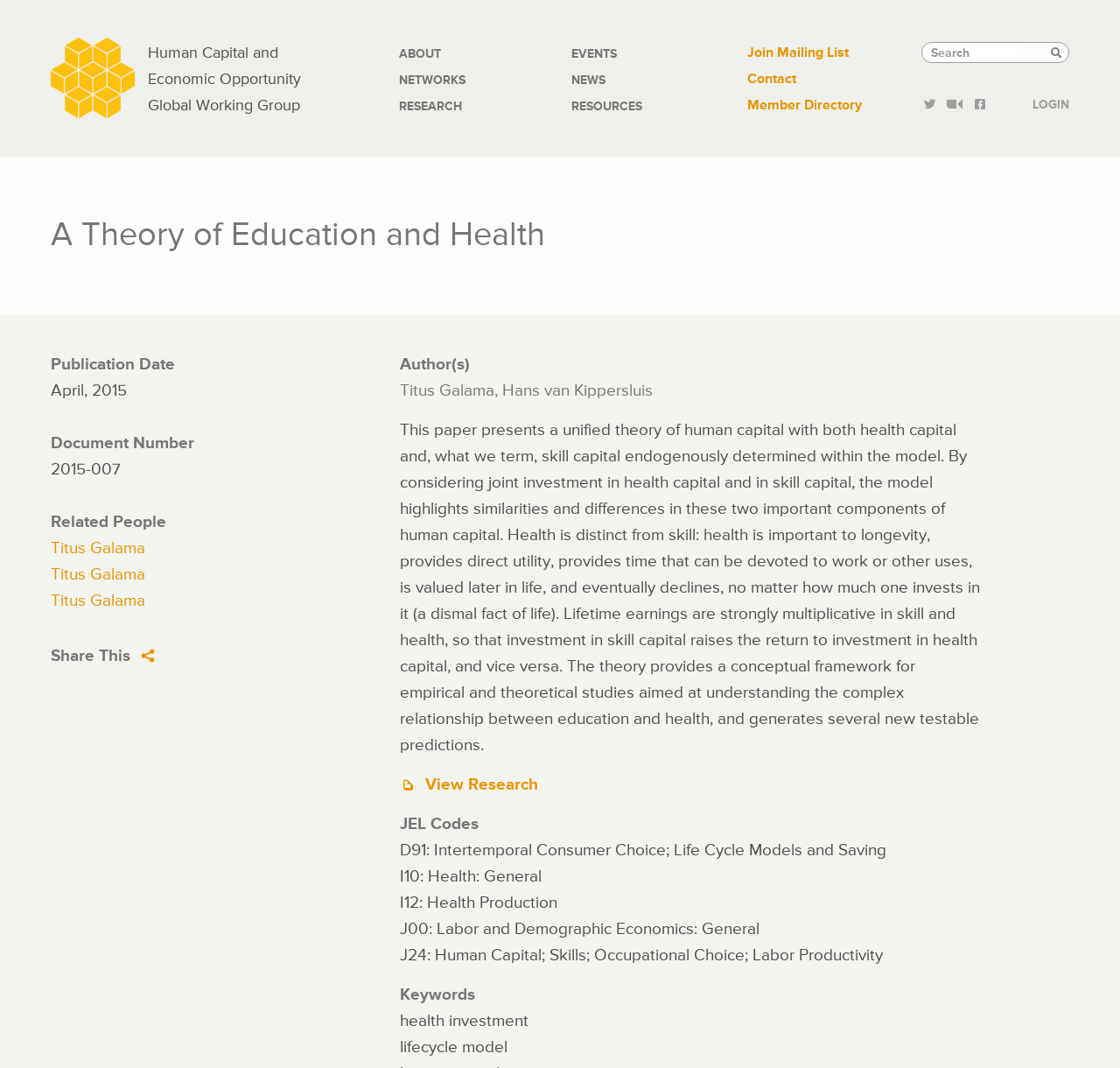Pinpoint the bounding box coordinates for the area that should be clicked to perform the following instruction: "Read the publication details".

[0.045, 0.334, 0.156, 0.349]